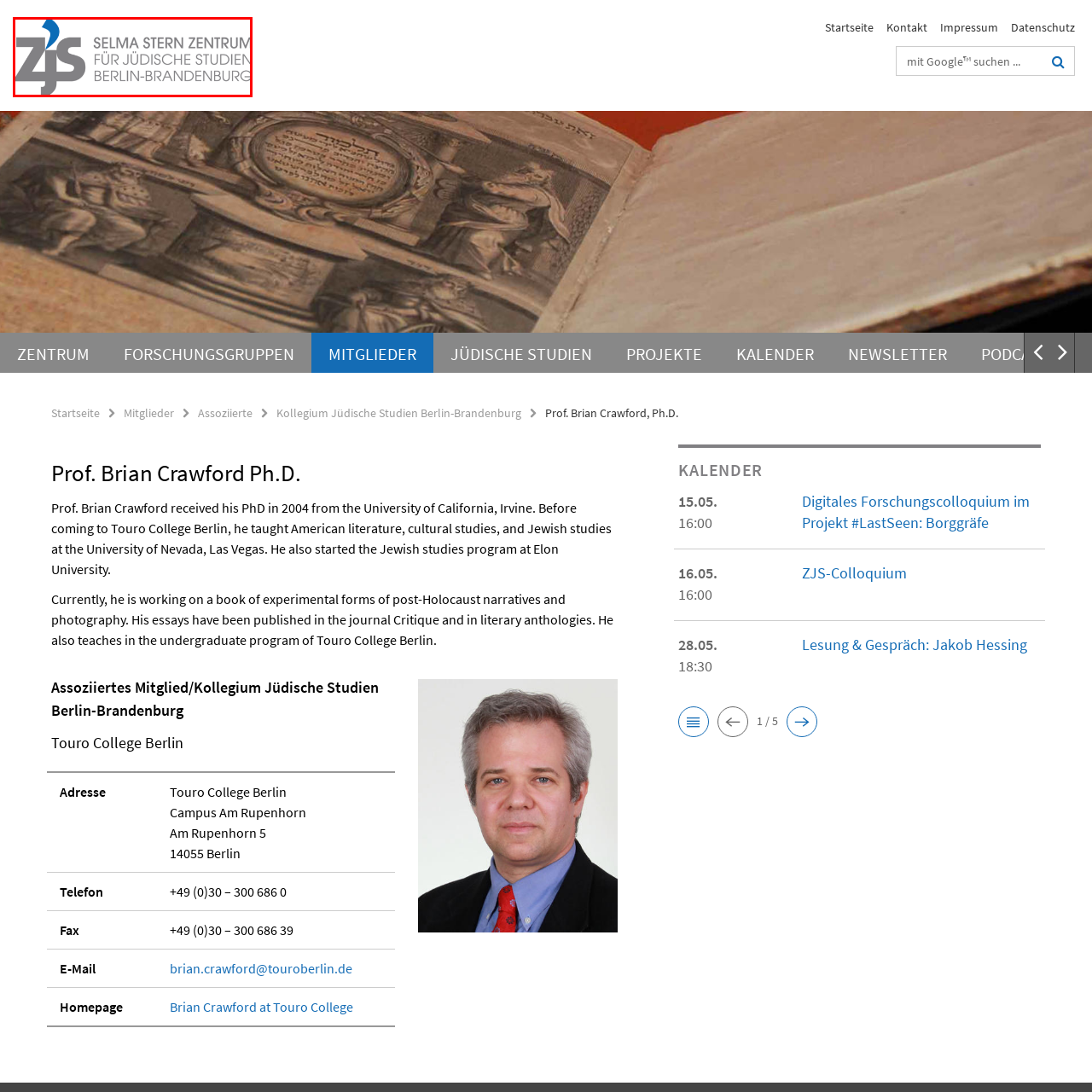What is the focus of the Selma Stern Zentrum?
Examine the image that is surrounded by the red bounding box and answer the question with as much detail as possible using the image.

The Selma Stern Zentrum für Jüdische Studien Berlin-Brandenburg is a prominent center dedicated to Jewish studies in the Berlin-Brandenburg area, indicating that its primary focus is on academic research and cultural exchange within this field.